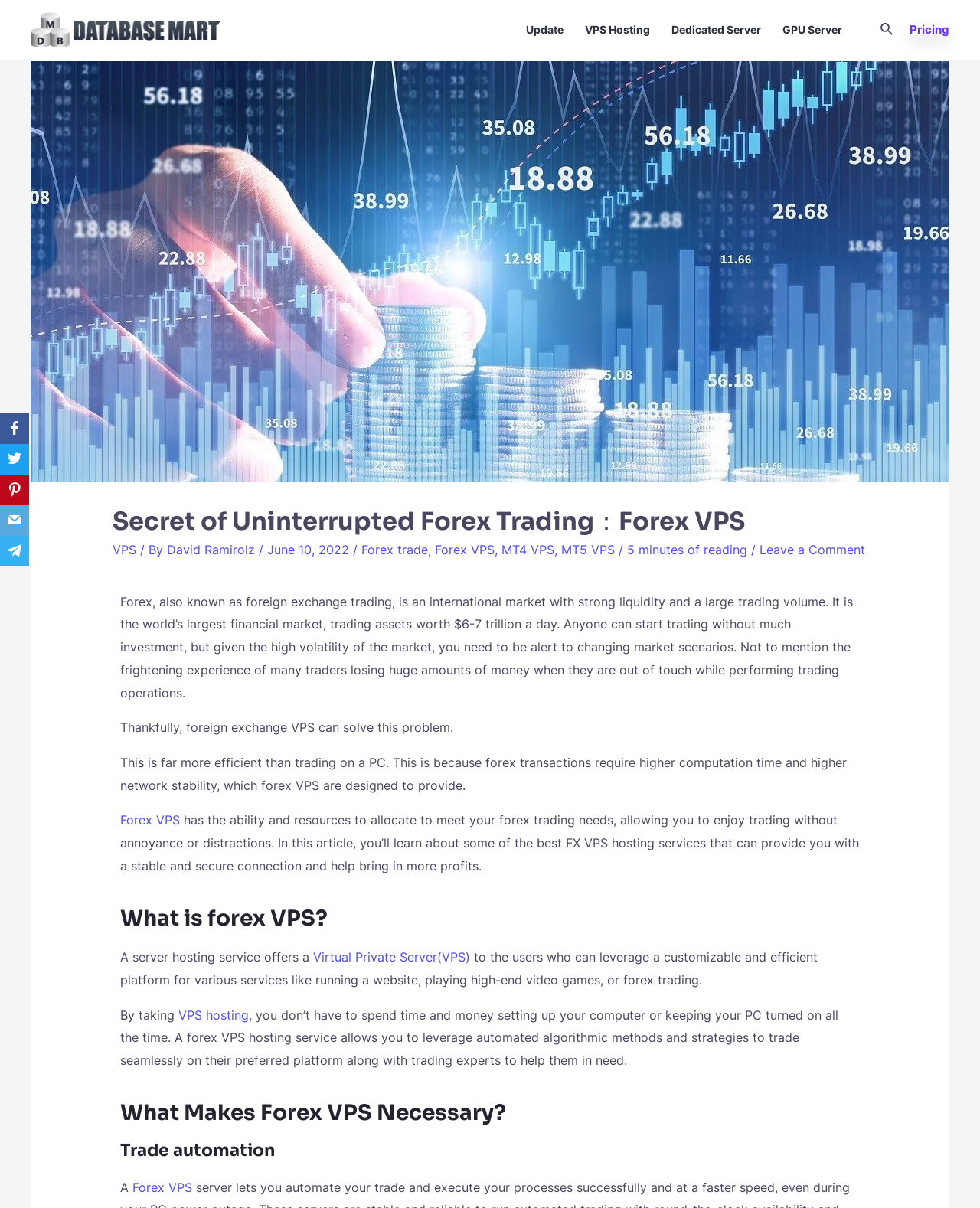Locate the bounding box coordinates of the area you need to click to fulfill this instruction: 'Click the Database Mart (DBM) logo'. The coordinates must be in the form of four float numbers ranging from 0 to 1: [left, top, right, bottom].

[0.031, 0.017, 0.225, 0.03]